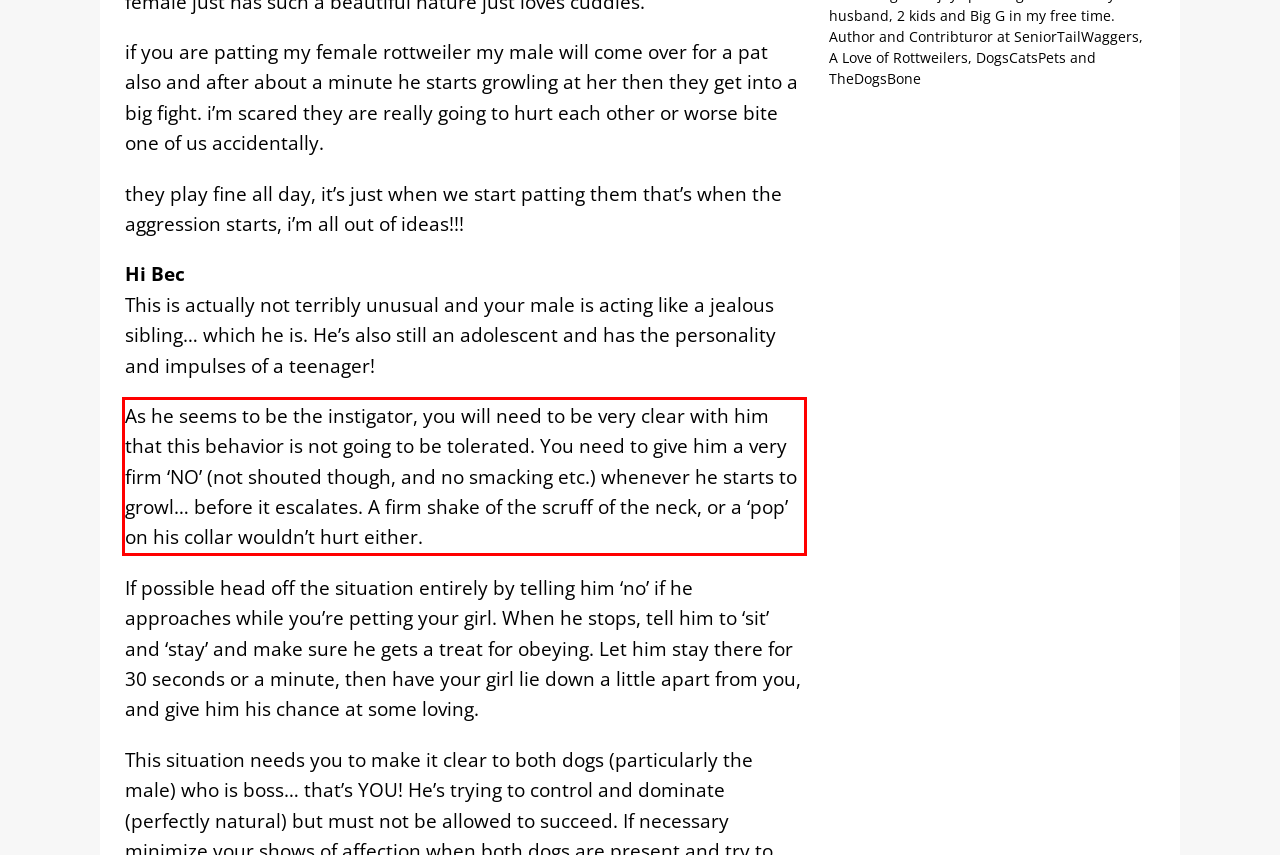Given a screenshot of a webpage containing a red bounding box, perform OCR on the text within this red bounding box and provide the text content.

As he seems to be the instigator, you will need to be very clear with him that this behavior is not going to be tolerated. You need to give him a very firm ‘NO’ (not shouted though, and no smacking etc.) whenever he starts to growl… before it escalates. A firm shake of the scruff of the neck, or a ‘pop’ on his collar wouldn’t hurt either.